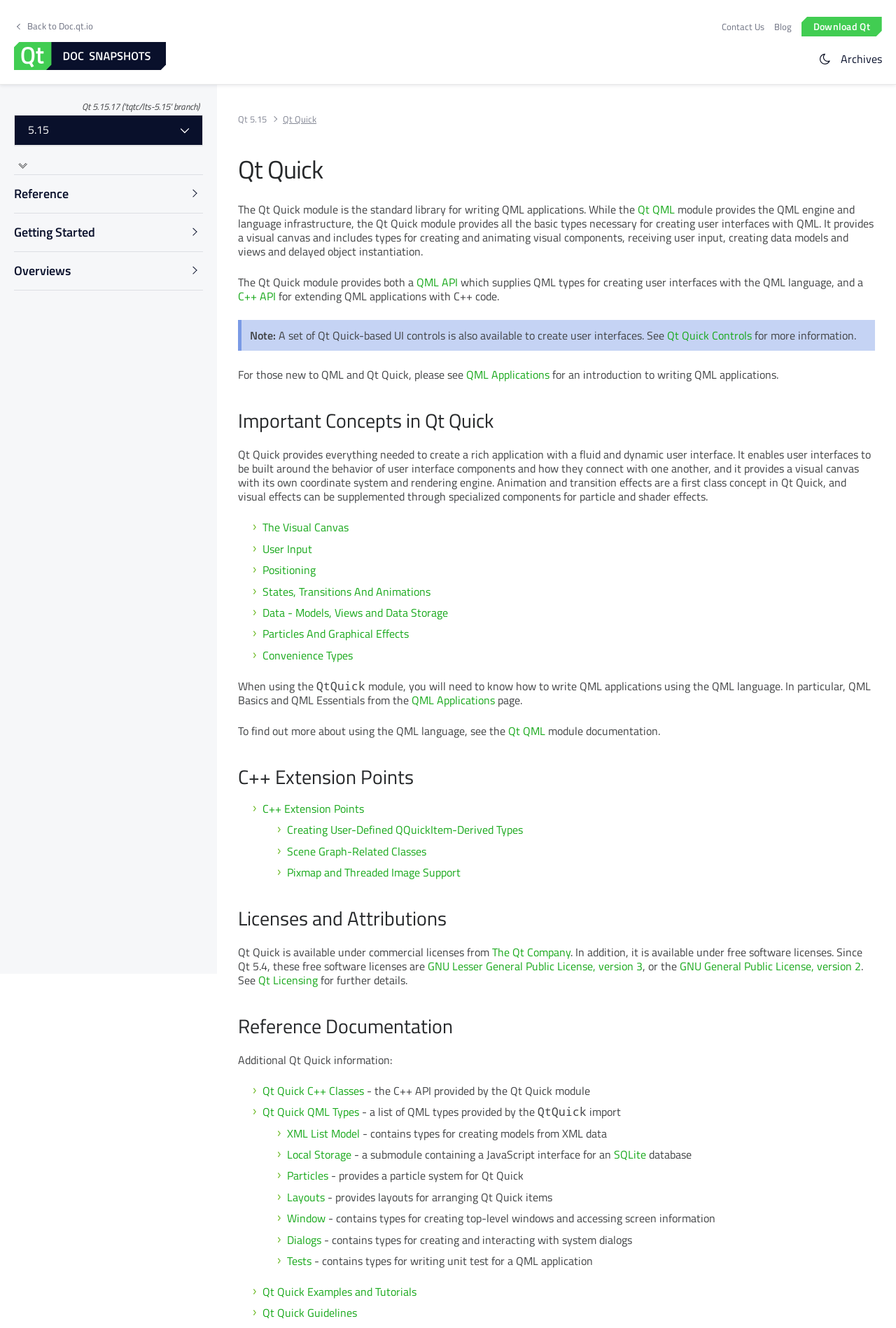What are the licenses under which Qt Quick is available?
Look at the image and provide a detailed response to the question.

The webpage mentions that Qt Quick is available under commercial licenses from The Qt Company, and also under free software licenses, including the GNU Lesser General Public License, version 3, and the GNU General Public License, version 2.